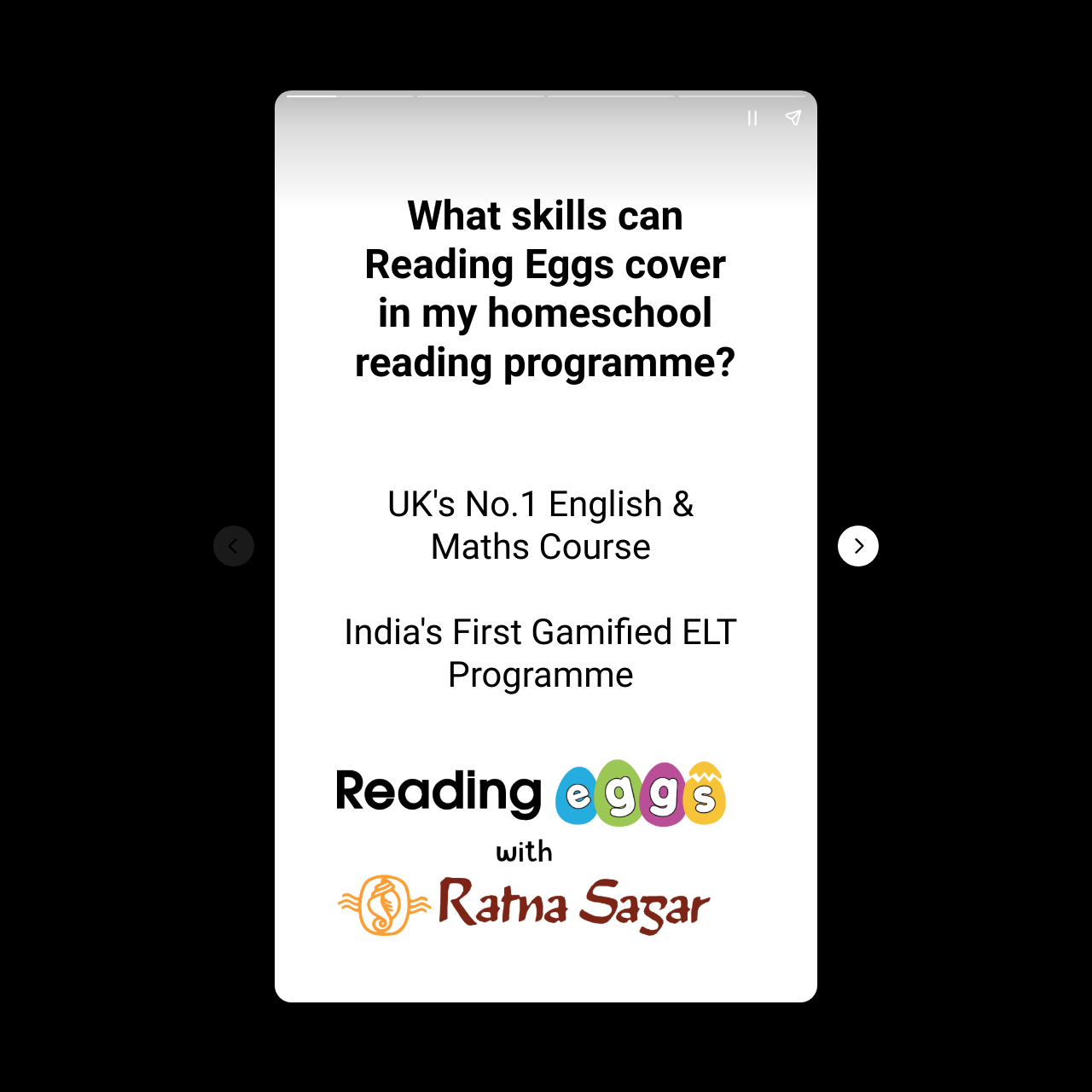What is the purpose of the 'Pause story' button?
Look at the image and answer the question using a single word or phrase.

To pause a story